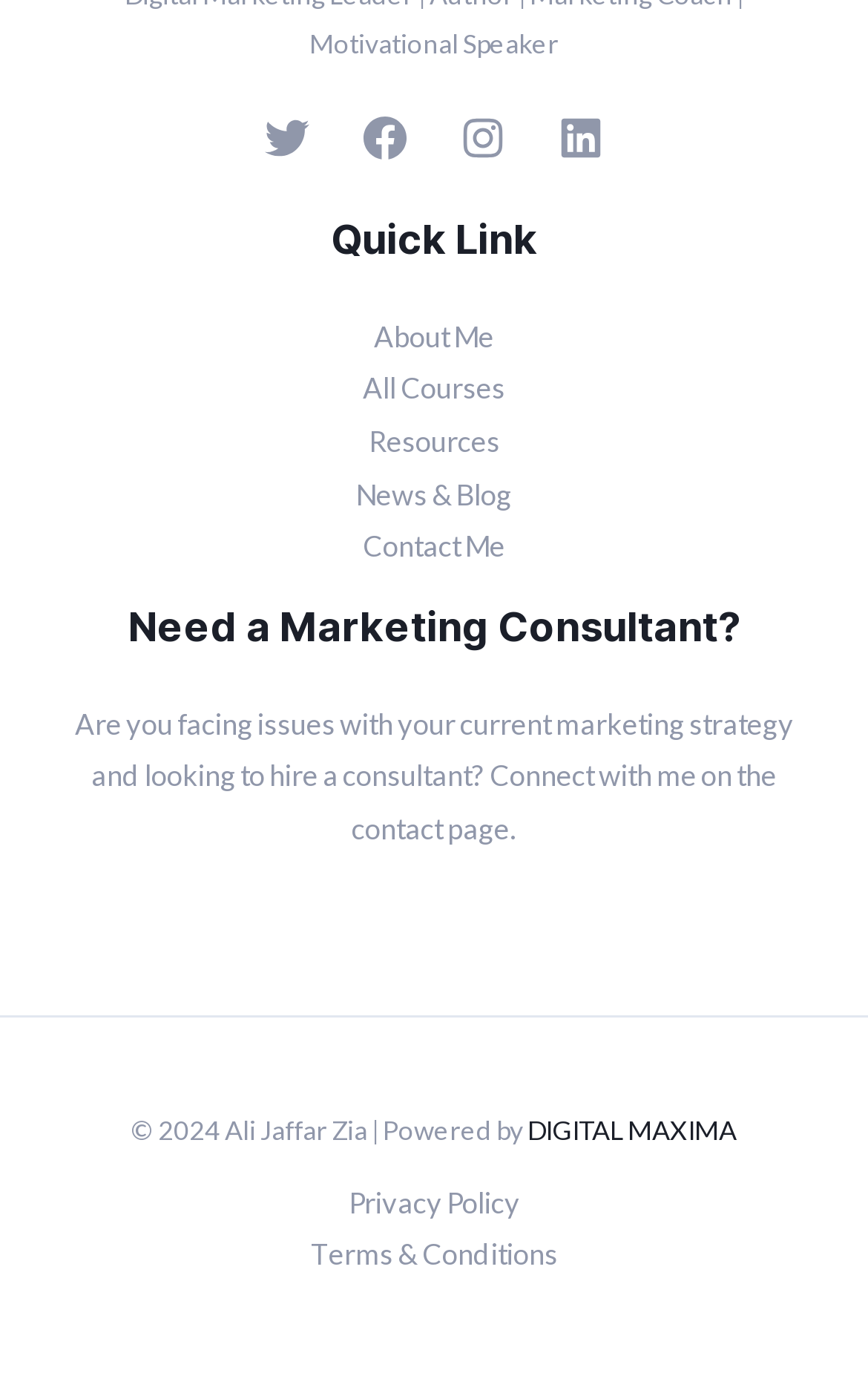Refer to the screenshot and give an in-depth answer to this question: What is the title of the second footer widget?

The second footer widget has a heading that reads 'Need a Marketing Consultant?', which is followed by a brief description of the consultant's services.